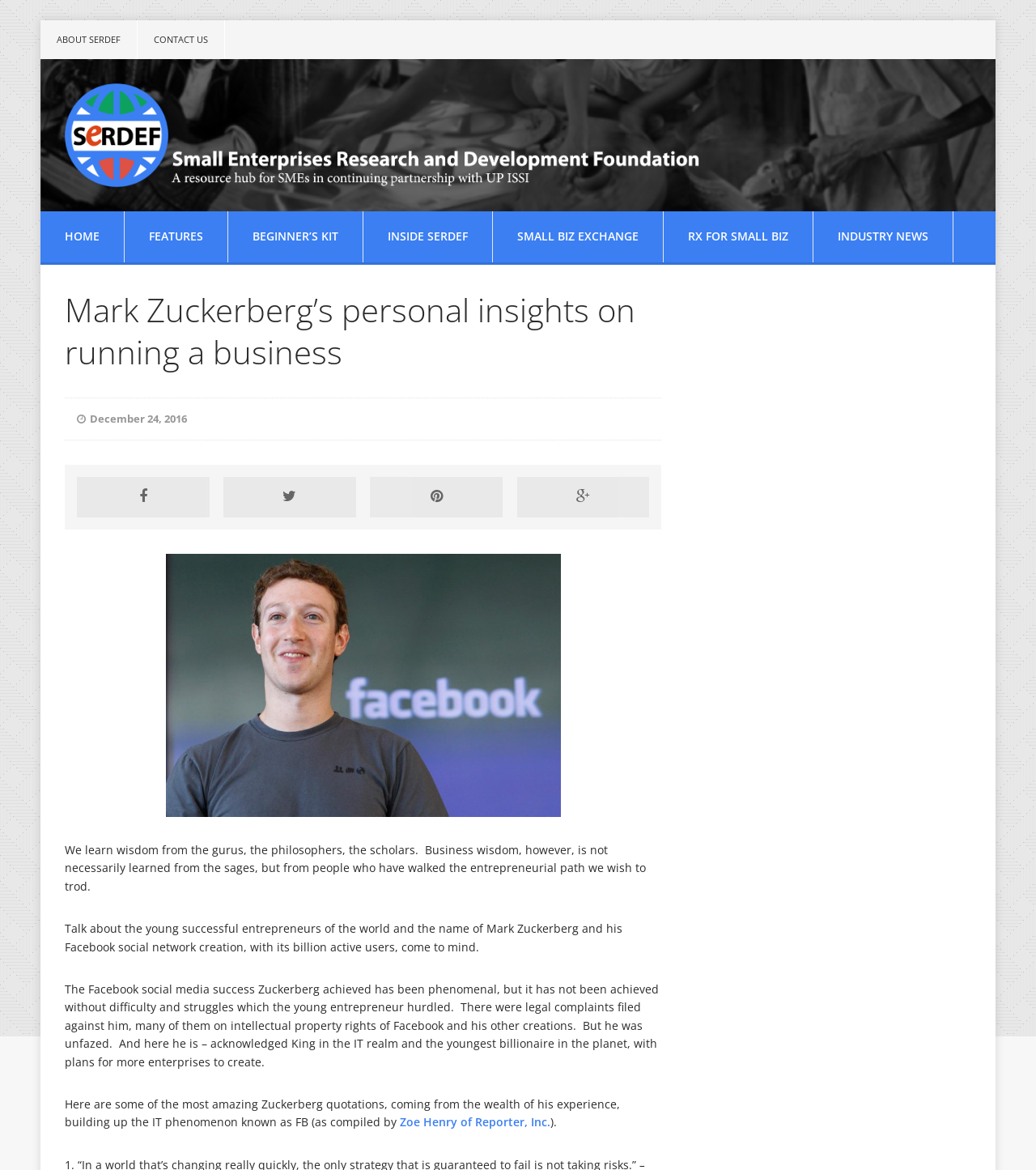Write a detailed summary of the webpage, including text, images, and layout.

The webpage is about Mark Zuckerberg's personal insights on running a business, as indicated by the title. At the top, there are several links, including "ABOUT SERDEF", "CONTACT US", and "Small Enterprises Research and Development Foundation", which is also accompanied by an image. Below these links, there is a navigation menu with links to "HOME", "FEATURES", "BEGINNER'S KIT", "INSIDE SERDEF", "SMALL BIZ EXCHANGE", "RX FOR SMALL BIZ", and "INDUSTRY NEWS".

The main content of the webpage is an article about Mark Zuckerberg's entrepreneurial journey and his insights on running a business. The article is divided into several paragraphs, with headings and subheadings. The first heading reads "Mark Zuckerberg's personal insights on running a business", followed by a subheading with the date "December 24, 2016". 

Below the heading, there are four social media links, represented by icons. The article then proceeds to discuss Mark Zuckerberg's success with Facebook, his struggles, and his quotes on entrepreneurship. The article is accompanied by an image of Mark Zuckerberg. 

At the bottom of the article, there is a citation from Zoe Henry of Reporter, Inc., indicating the source of the compiled quotes. Overall, the webpage is focused on sharing Mark Zuckerberg's insights and experiences in running a business, with a brief overview of his entrepreneurial journey.